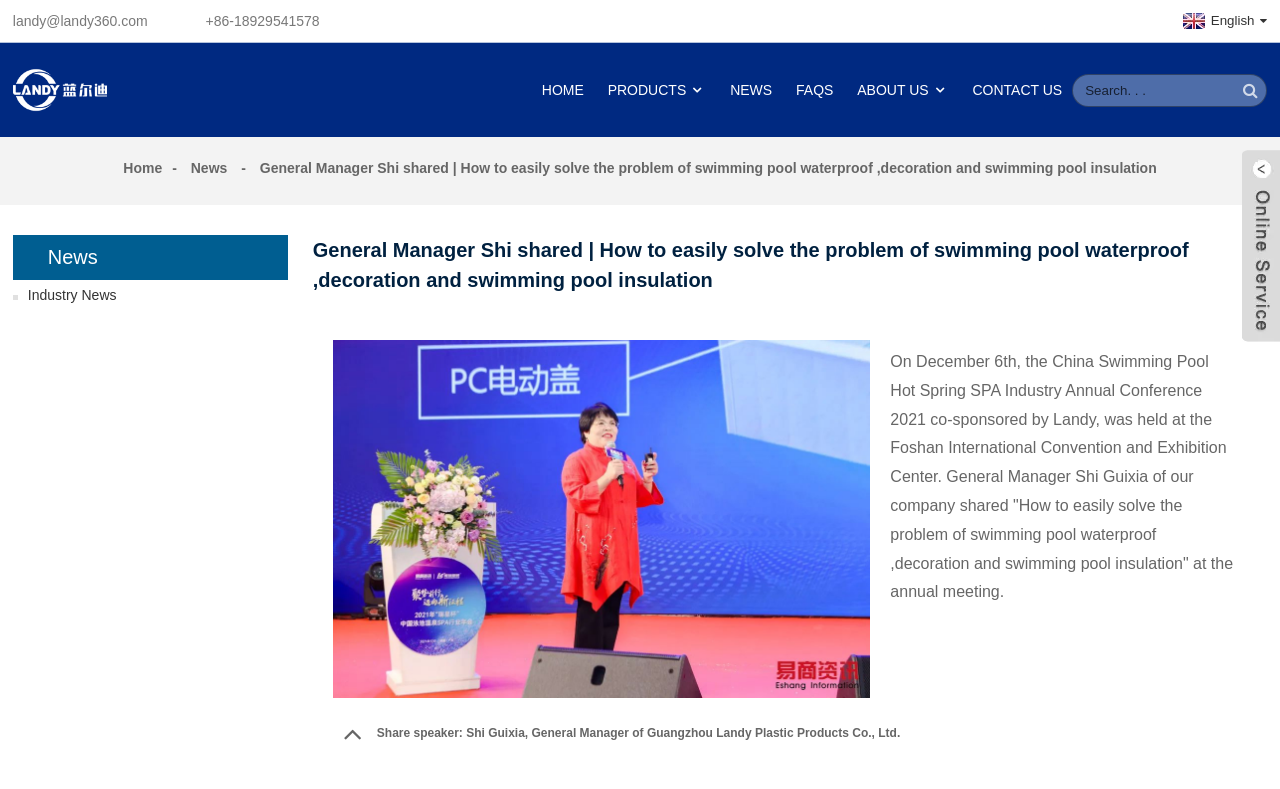Given the element description: "name="s" placeholder="Search. . ."", predict the bounding box coordinates of this UI element. The coordinates must be four float numbers between 0 and 1, given as [left, top, right, bottom].

[0.838, 0.101, 0.989, 0.129]